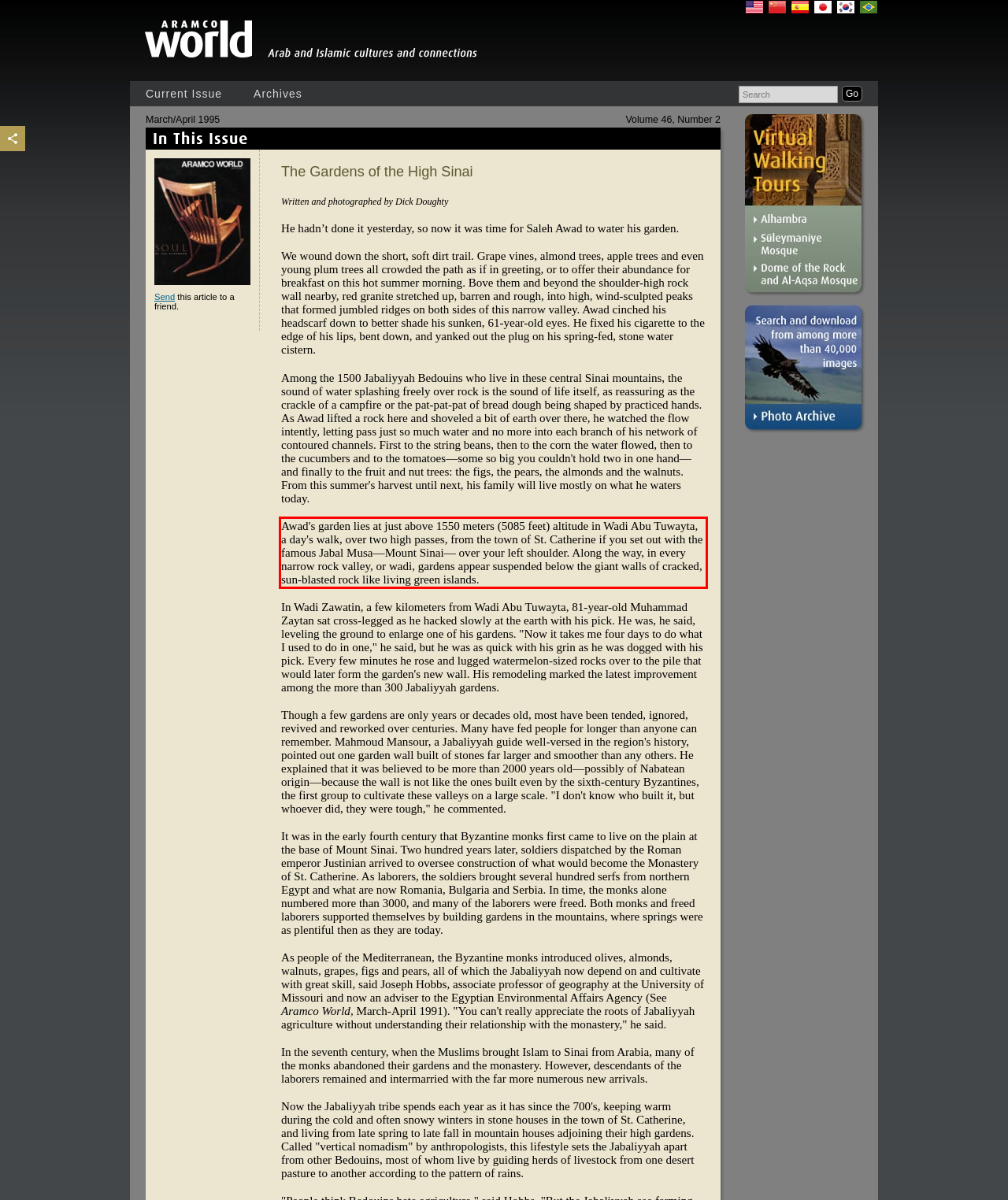You have a screenshot of a webpage, and there is a red bounding box around a UI element. Utilize OCR to extract the text within this red bounding box.

Awad's garden lies at just above 1550 meters (5085 feet) altitude in Wadi Abu Tuwayta, a day's walk, over two high passes, from the town of St. Catherine if you set out with the famous Jabal Musa—Mount Sinai— over your left shoulder. Along the way, in every narrow rock valley, or wadi, gardens appear suspended below the giant walls of cracked, sun-blasted rock like living green islands.